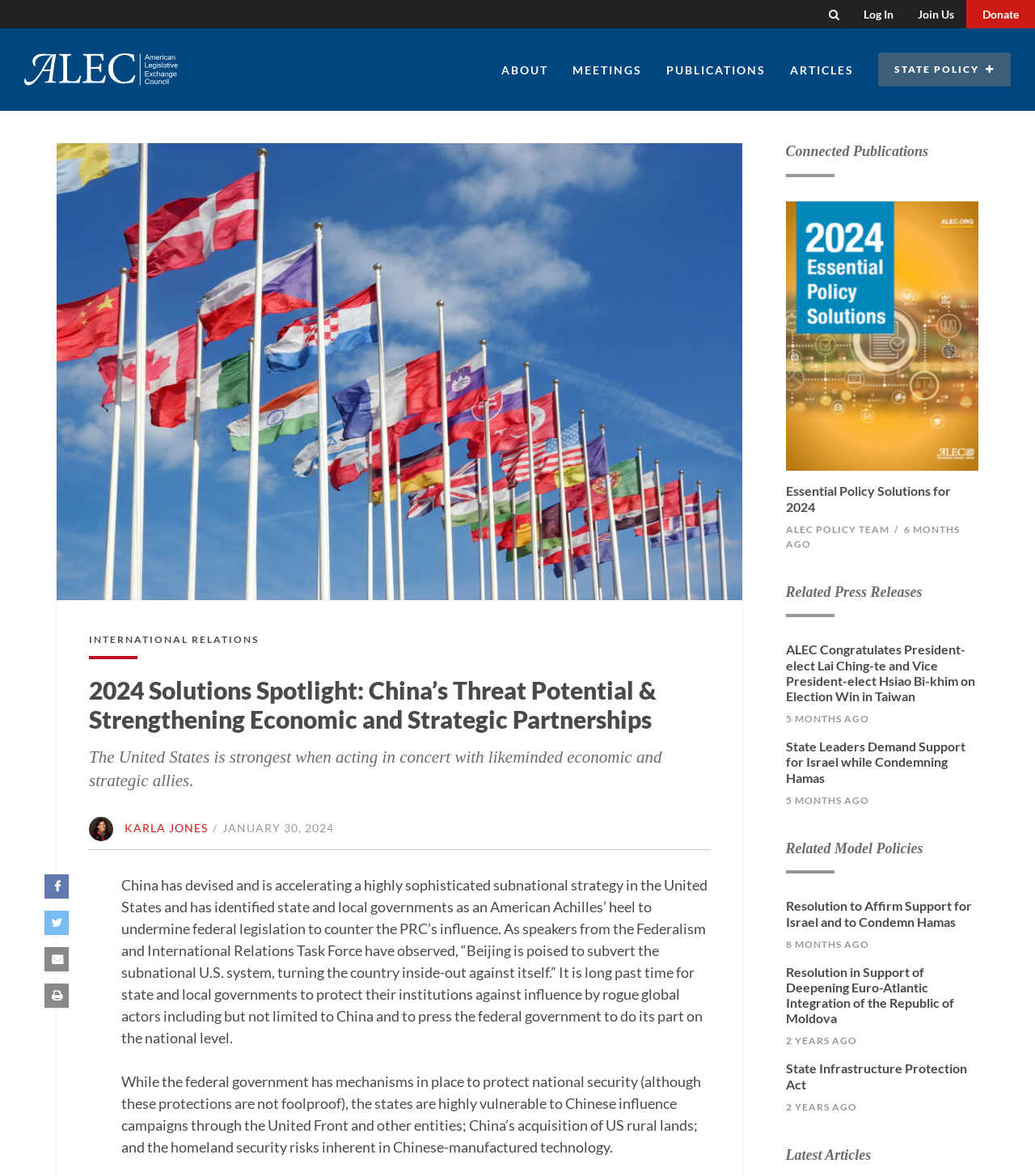Pinpoint the bounding box coordinates of the clickable area needed to execute the instruction: "View the related press release about ALEC congratulating President-elect Lai Ching-te and Vice President-elect Hsiao Bi-khim on election win in Taiwan". The coordinates should be specified as four float numbers between 0 and 1, i.e., [left, top, right, bottom].

[0.759, 0.546, 0.945, 0.598]